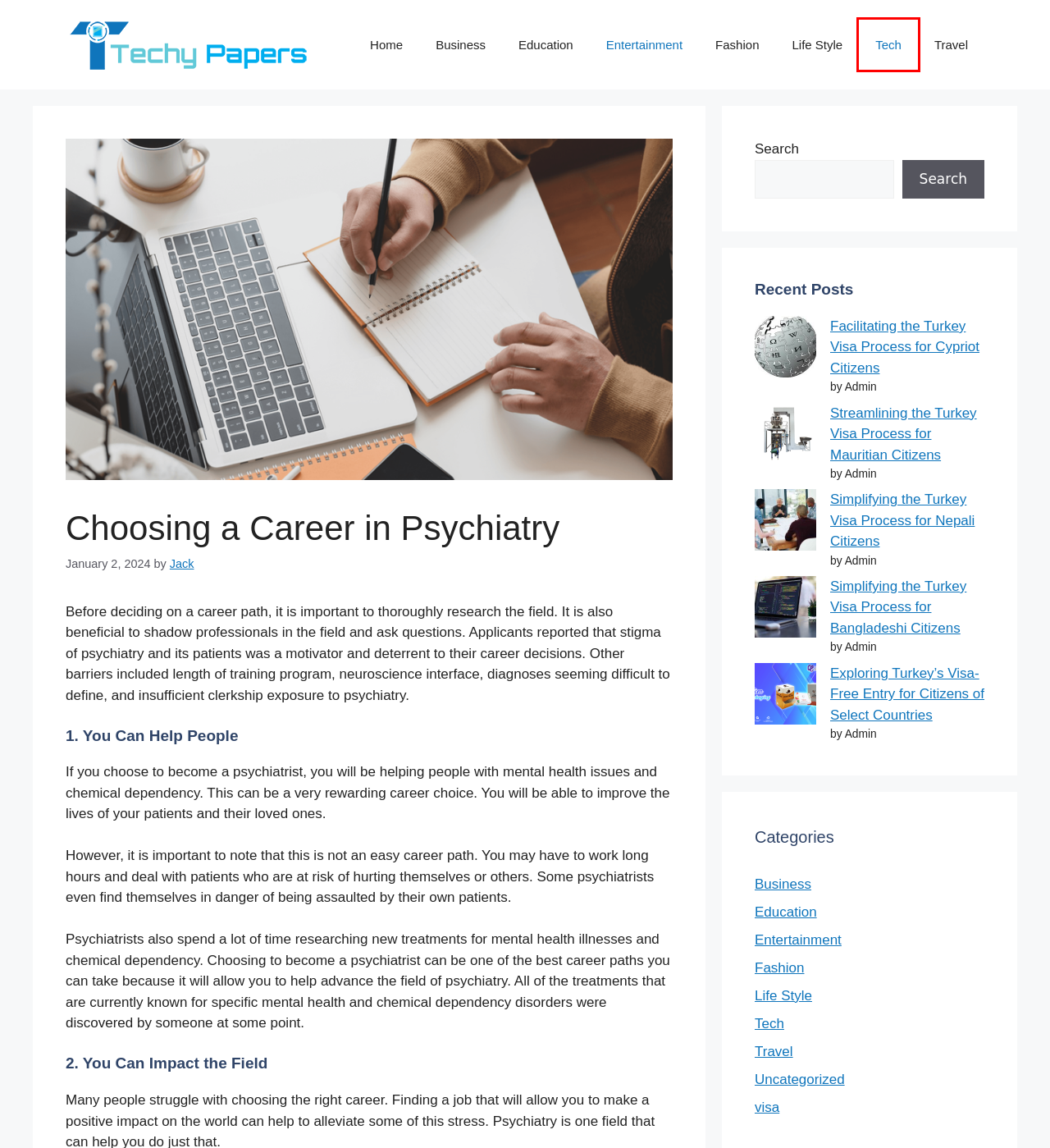A screenshot of a webpage is given, marked with a red bounding box around a UI element. Please select the most appropriate webpage description that fits the new page after clicking the highlighted element. Here are the candidates:
A. Tech – Techy Papers
B. Facilitating the Turkey Visa Process for Cypriot Citizens – Techy Papers
C. Education – Techy Papers
D. Streamlining the Turkey Visa Process for Mauritian Citizens – Techy Papers
E. Business – Techy Papers
F. visa – Techy Papers
G. Travel – Techy Papers
H. Jack – Techy Papers

A